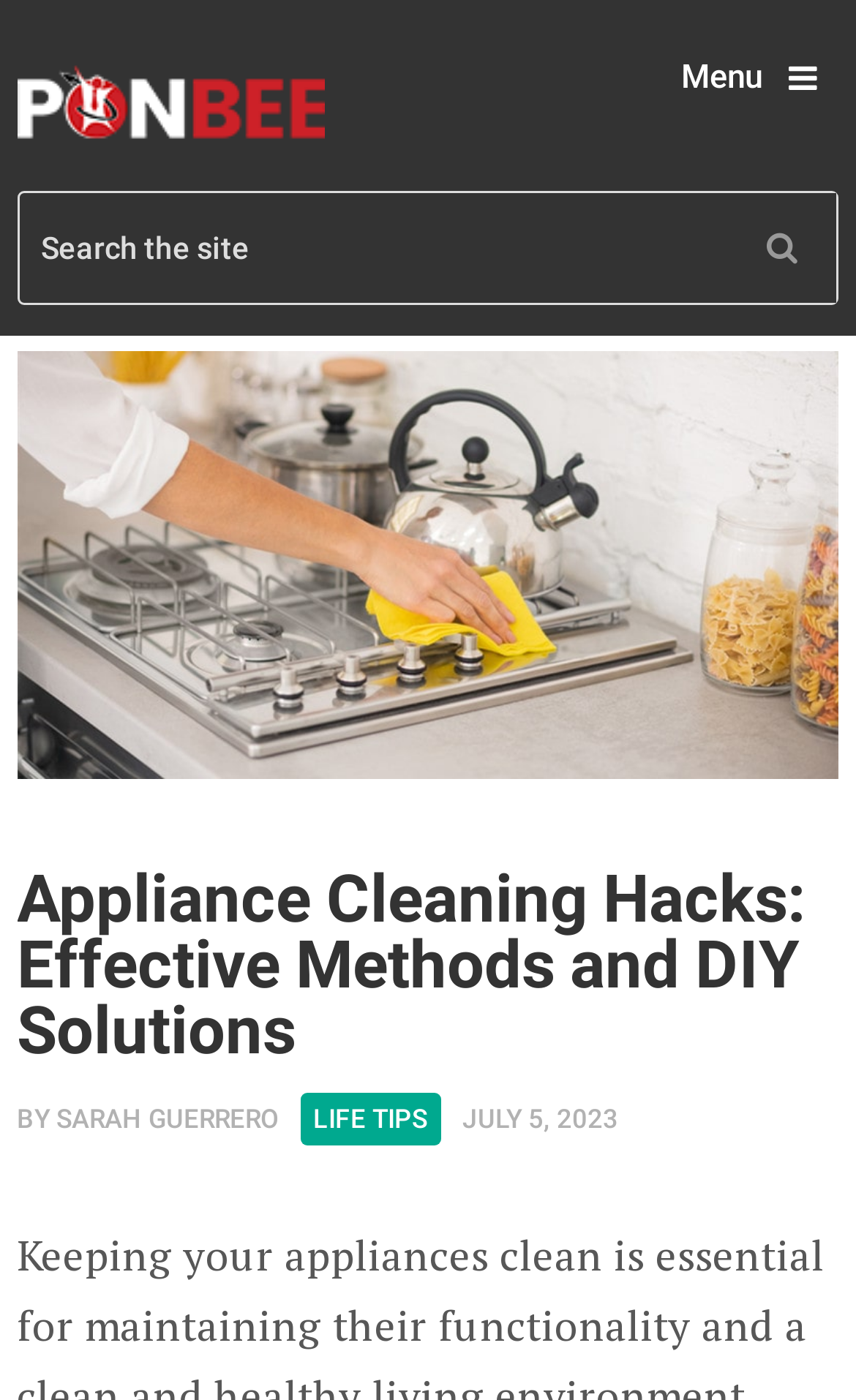Locate the UI element described by Feed My Parents Scraps Month in the provided webpage screenshot. Return the bounding box coordinates in the format (top-left x, top-left y, bottom-right x, bottom-right y), ensuring all values are between 0 and 1.

None